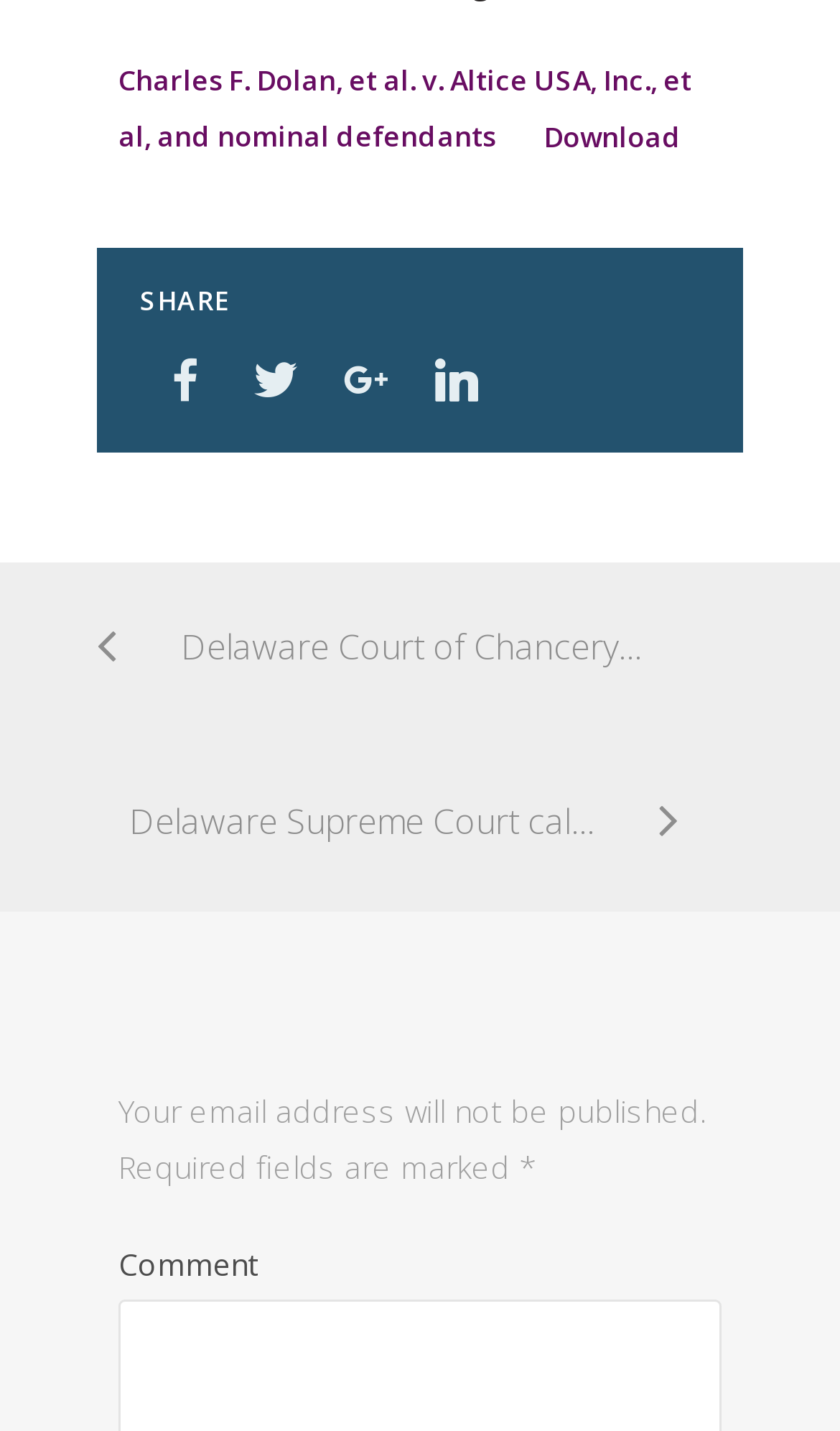What is the purpose of the asterisk symbol?
Answer the question with as much detail as possible.

I inferred the purpose of the asterisk symbol by understanding its context and content. The asterisk symbol is commonly used to indicate required fields in forms, and in this case, it is likely used to mark the required fields in a comment or feedback section.